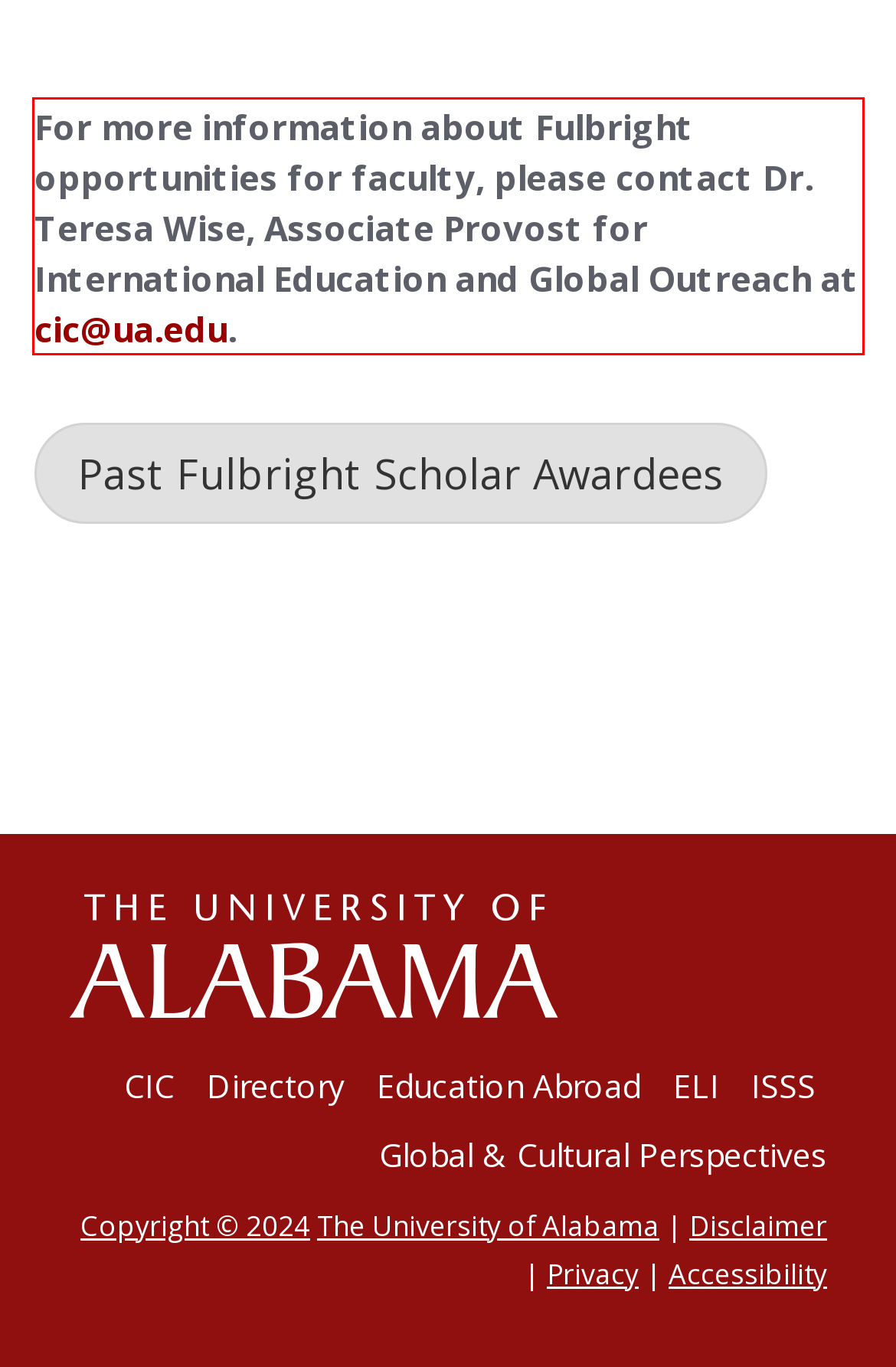Perform OCR on the text inside the red-bordered box in the provided screenshot and output the content.

For more information about Fulbright opportunities for faculty, please contact Dr. Teresa Wise, Associate Provost for International Education and Global Outreach at cic@ua.edu.